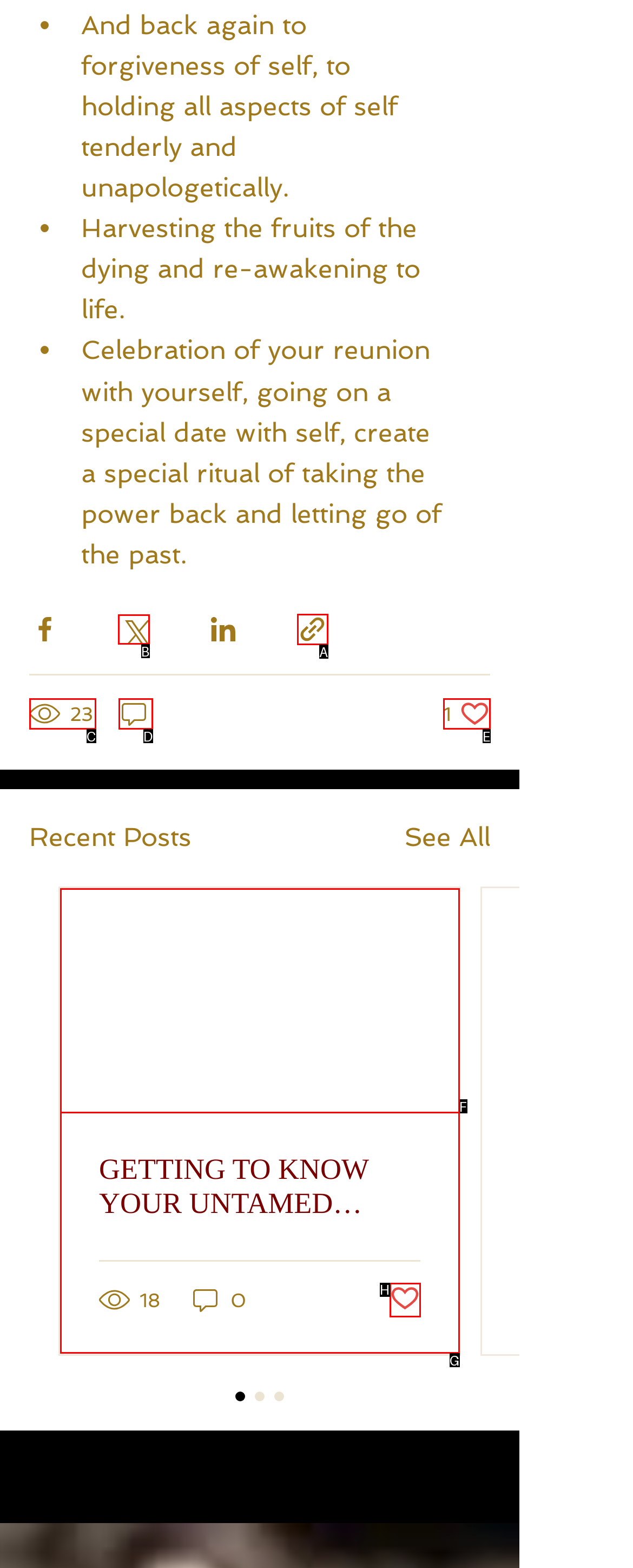Select the proper UI element to click in order to perform the following task: Share via Twitter. Indicate your choice with the letter of the appropriate option.

B